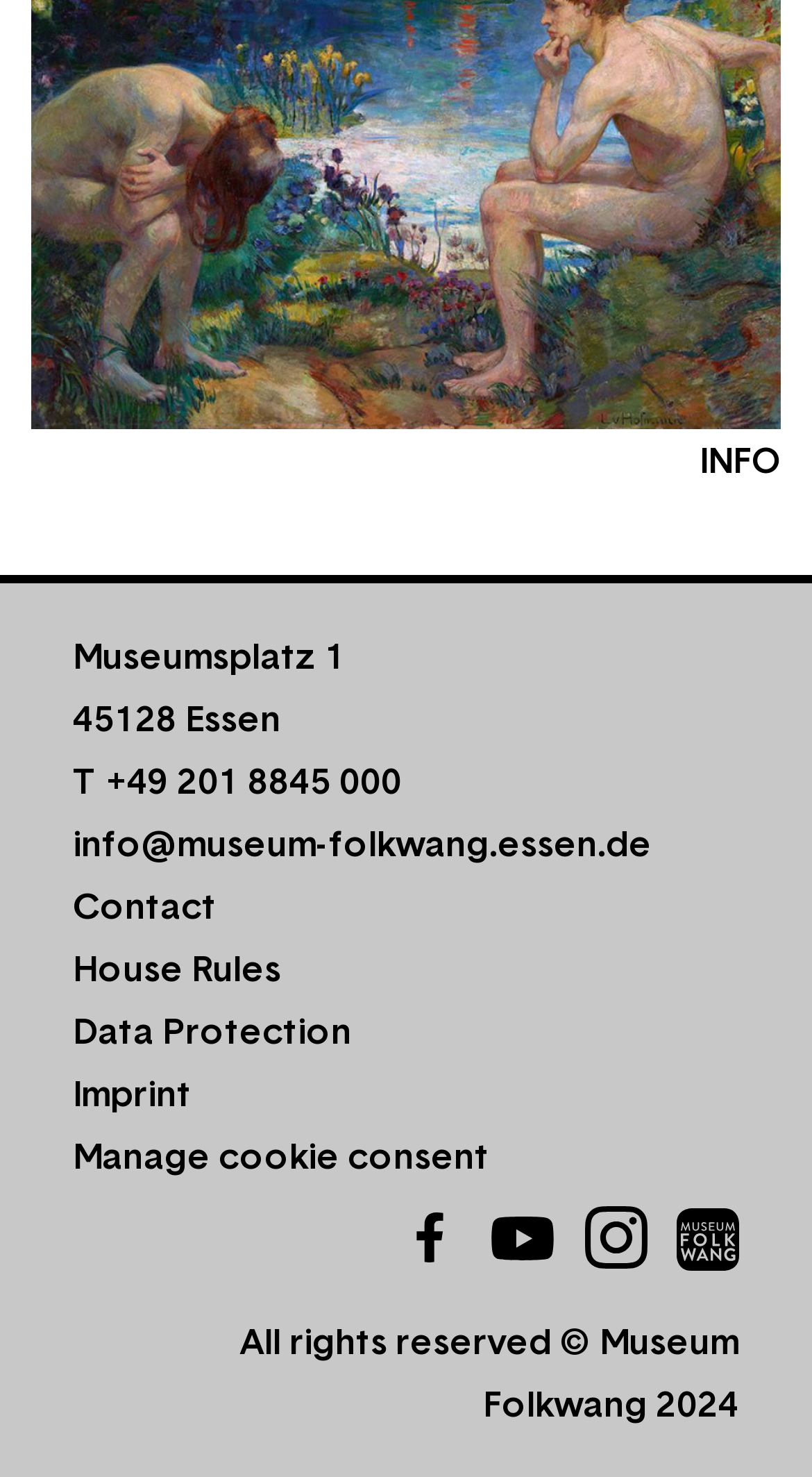Identify the bounding box coordinates of the clickable region necessary to fulfill the following instruction: "Visit the data protection page". The bounding box coordinates should be four float numbers between 0 and 1, i.e., [left, top, right, bottom].

[0.09, 0.683, 0.433, 0.714]